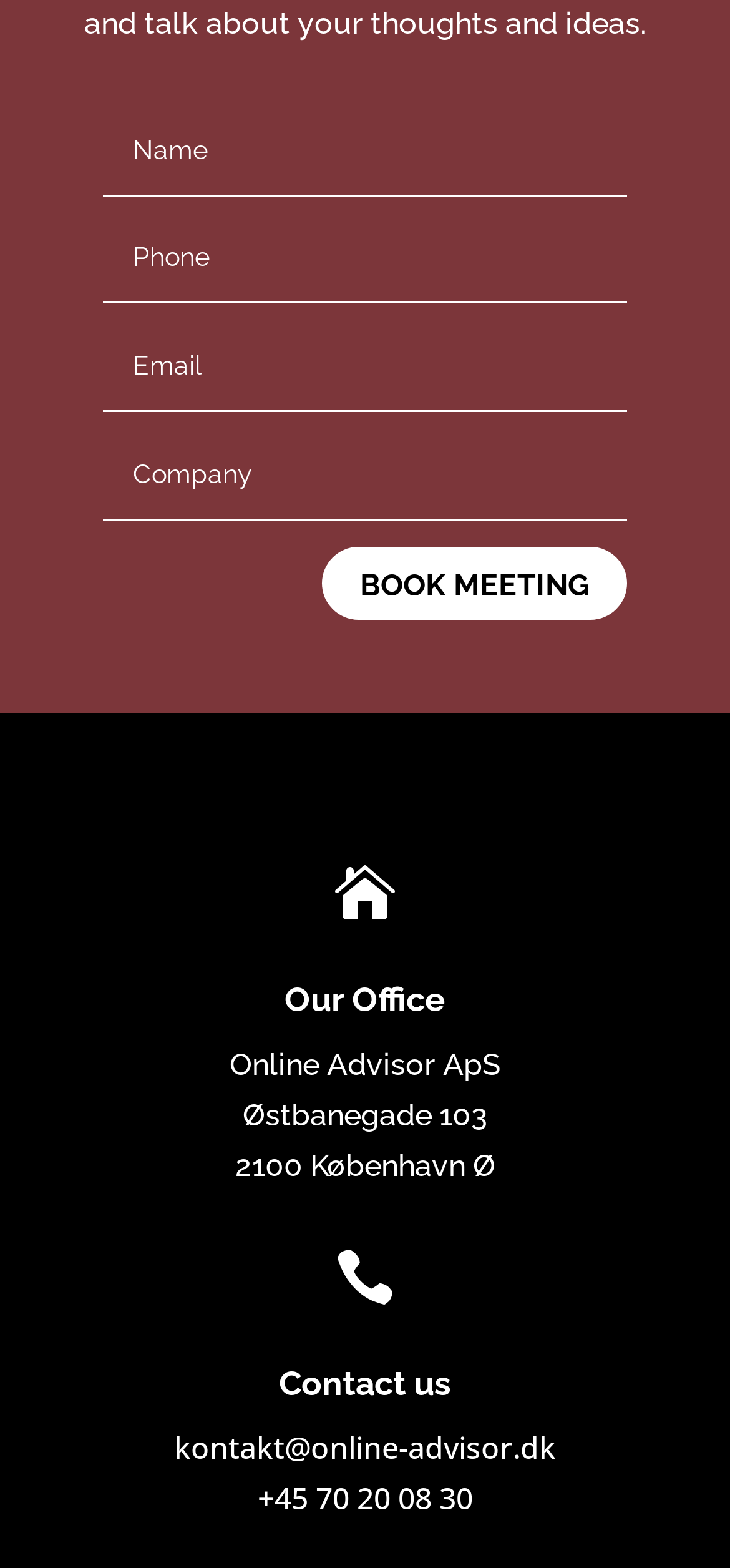Provide a one-word or short-phrase answer to the question:
How many textboxes are available?

4